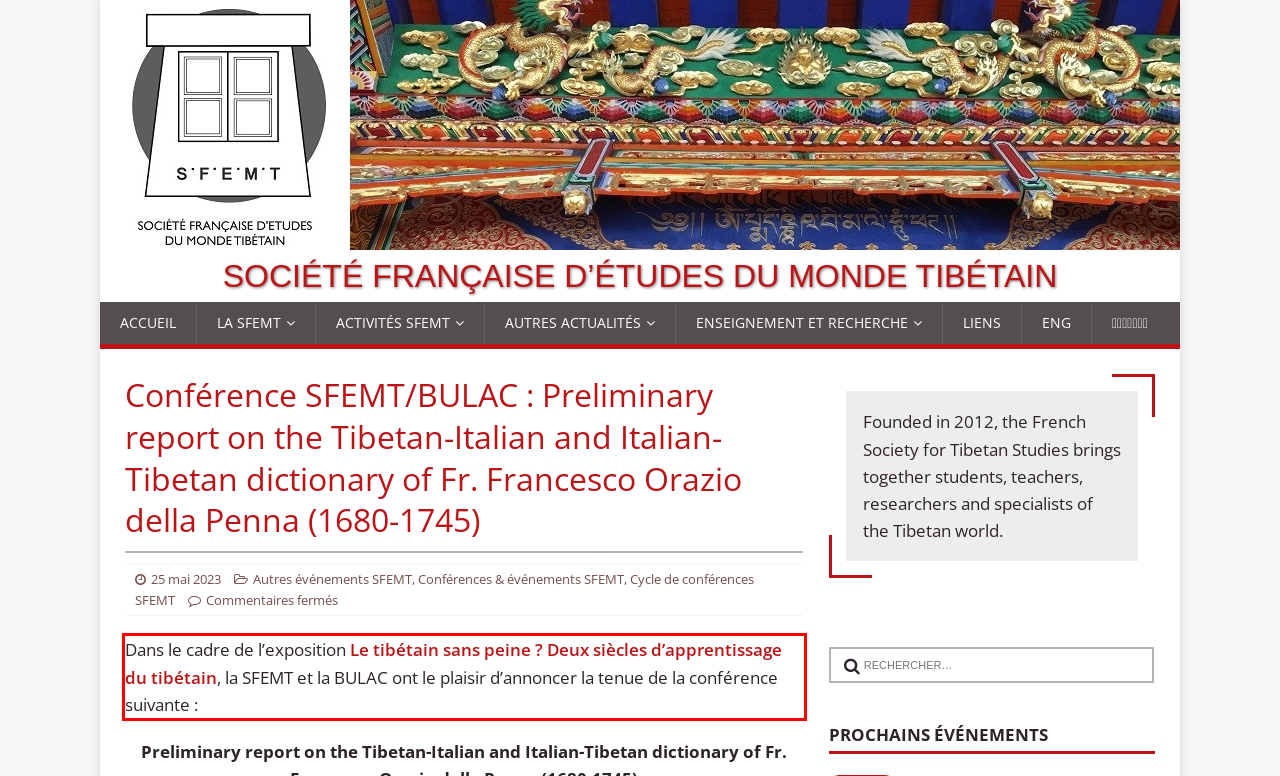You have a screenshot of a webpage with a red bounding box. Use OCR to generate the text contained within this red rectangle.

Dans le cadre de l’exposition Le tibétain sans peine ? Deux siècles d’apprentissage du tibétain, la SFEMT et la BULAC ont le plaisir d’annoncer la tenue de la conférence suivante :